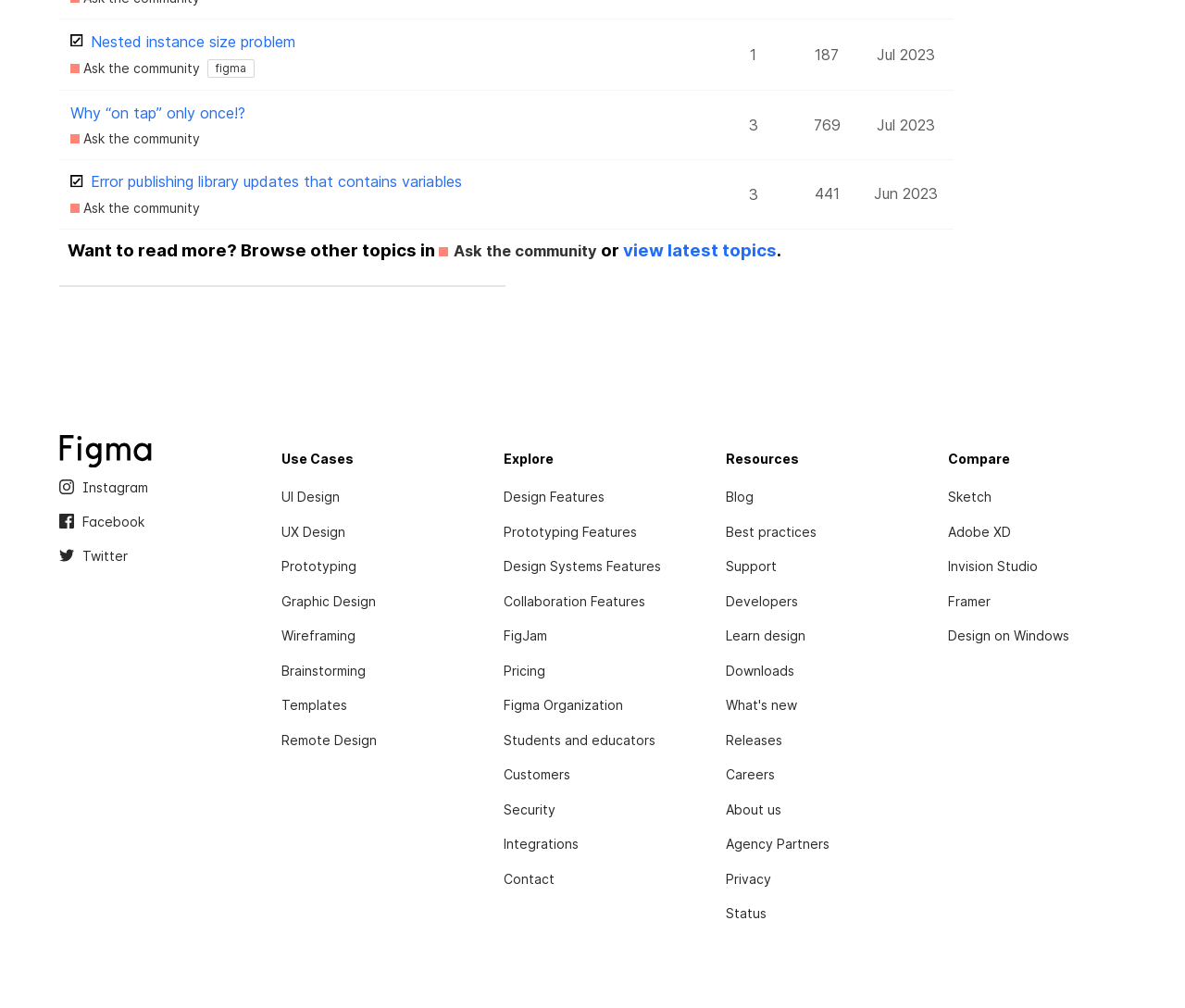Find the bounding box coordinates of the clickable region needed to perform the following instruction: "View topic with 1 reply". The coordinates should be provided as four float numbers between 0 and 1, i.e., [left, top, right, bottom].

[0.629, 0.033, 0.642, 0.075]